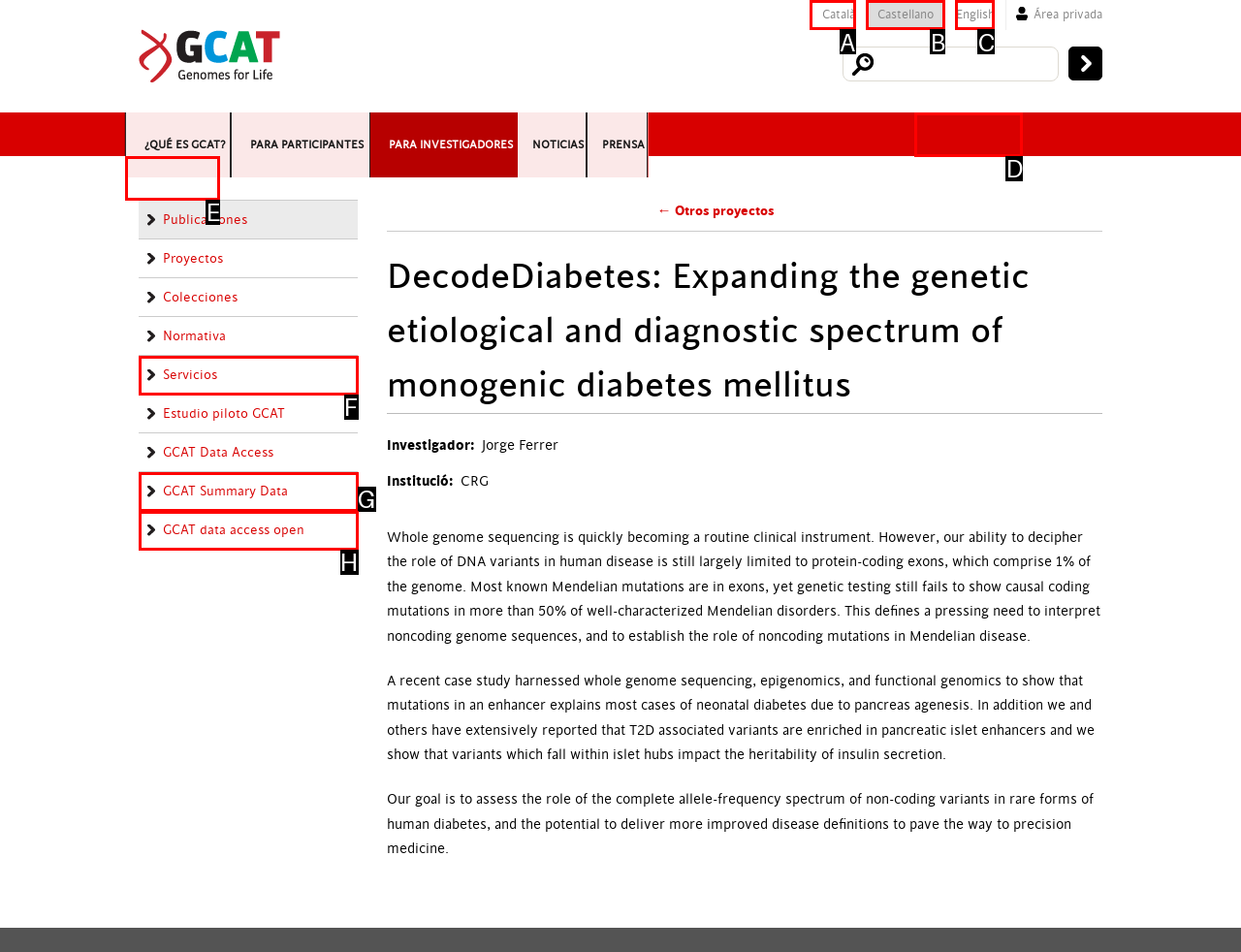Identify the bounding box that corresponds to: GCAT data access open
Respond with the letter of the correct option from the provided choices.

H